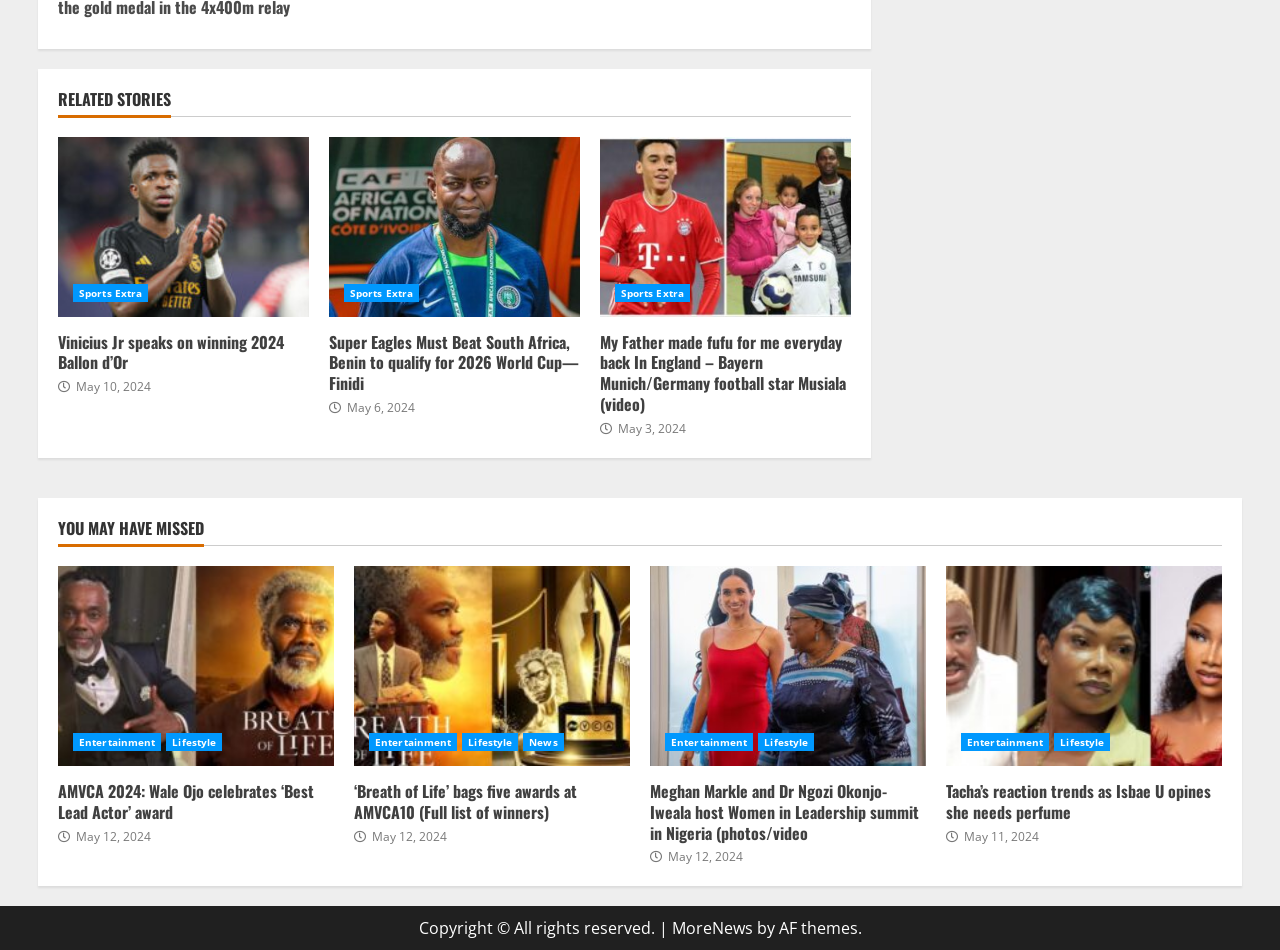Using the given element description, provide the bounding box coordinates (top-left x, top-left y, bottom-right x, bottom-right y) for the corresponding UI element in the screenshot: Photo albums

None